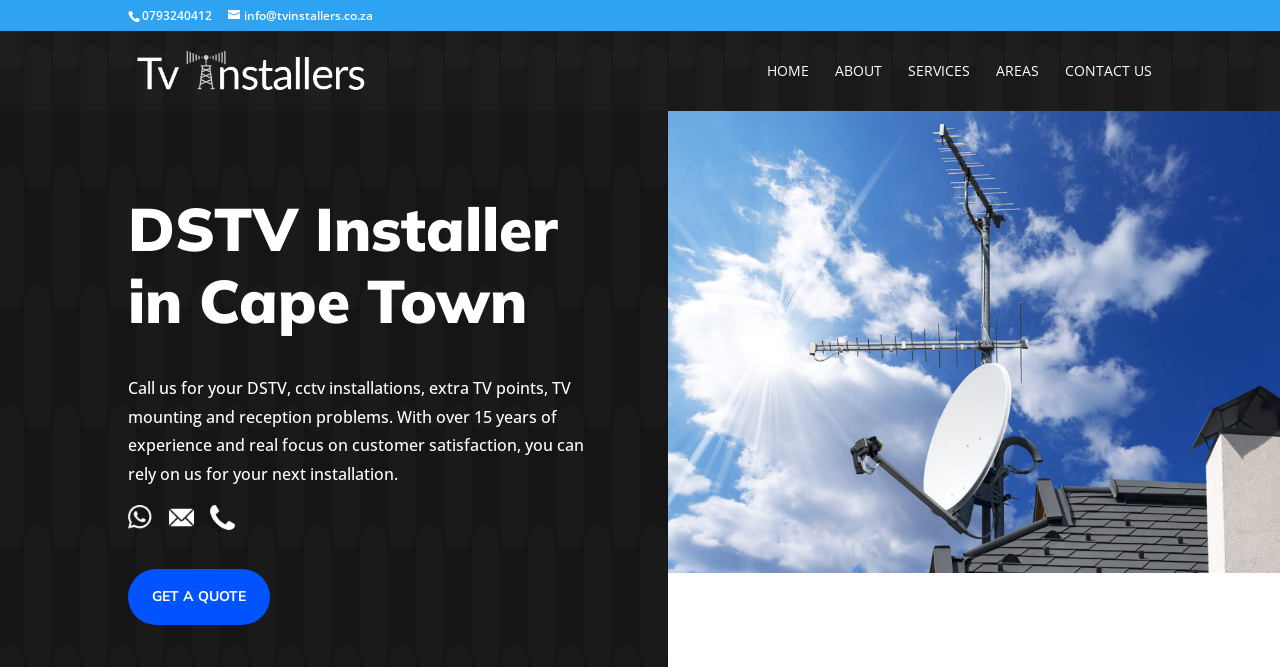What are the navigation menu items on the webpage? Based on the image, give a response in one word or a short phrase.

HOME, ABOUT, SERVICES, AREAS, CONTACT US